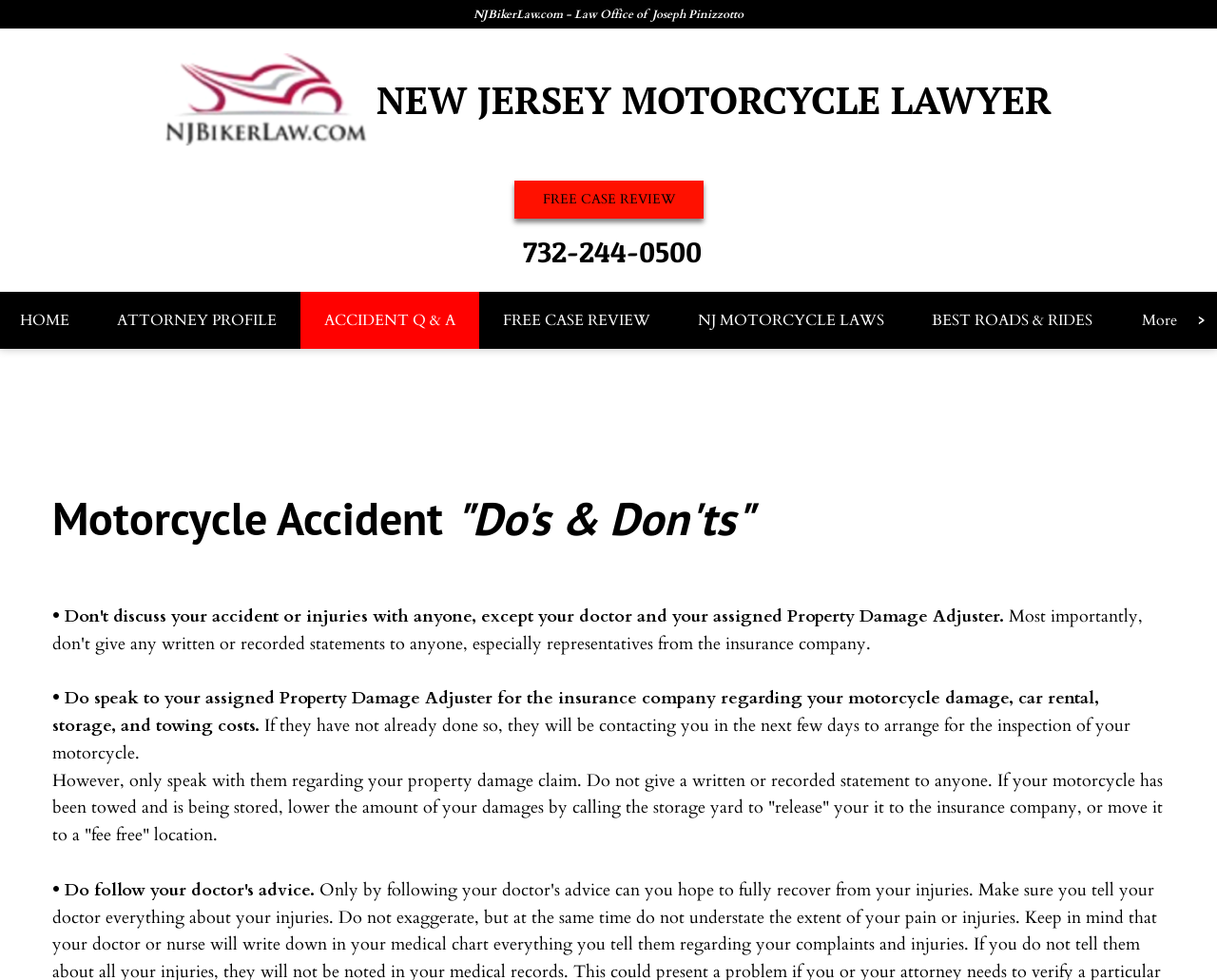Offer a thorough description of the webpage.

The webpage is about Accident Q & A, specifically focusing on motorcycle accidents. At the top, there is a logo of a New Jersey motorcycle lawyer, accompanied by a link to the law office's website. Below the logo, there are several links, including "FREE CASE REVIEW", "Phone Number", "ATTORNEY PROFILE", "ACCIDENT Q & A", "NJ MOTORCYCLE LAWS", and "BEST ROADS & RIDES", which are aligned horizontally across the page.

The main content of the page is a section titled "Motorcycle Accident "Do's & Don'ts"", which provides guidance on how to handle a motorcycle accident. The section is divided into bullet points, with each point providing a specific instruction or advice. The first point advises speaking to the assigned Property Damage Adjuster regarding motorcycle damage, car rental, storage, and towing costs. The subsequent points provide additional guidance on how to interact with the insurance company and what to avoid doing.

Throughout the page, there are a total of 5 links, 2 images (including the logo), and 13 static text elements, which include headings, paragraphs, and bullet points. The layout is organized, with clear headings and concise text, making it easy to navigate and understand the content.